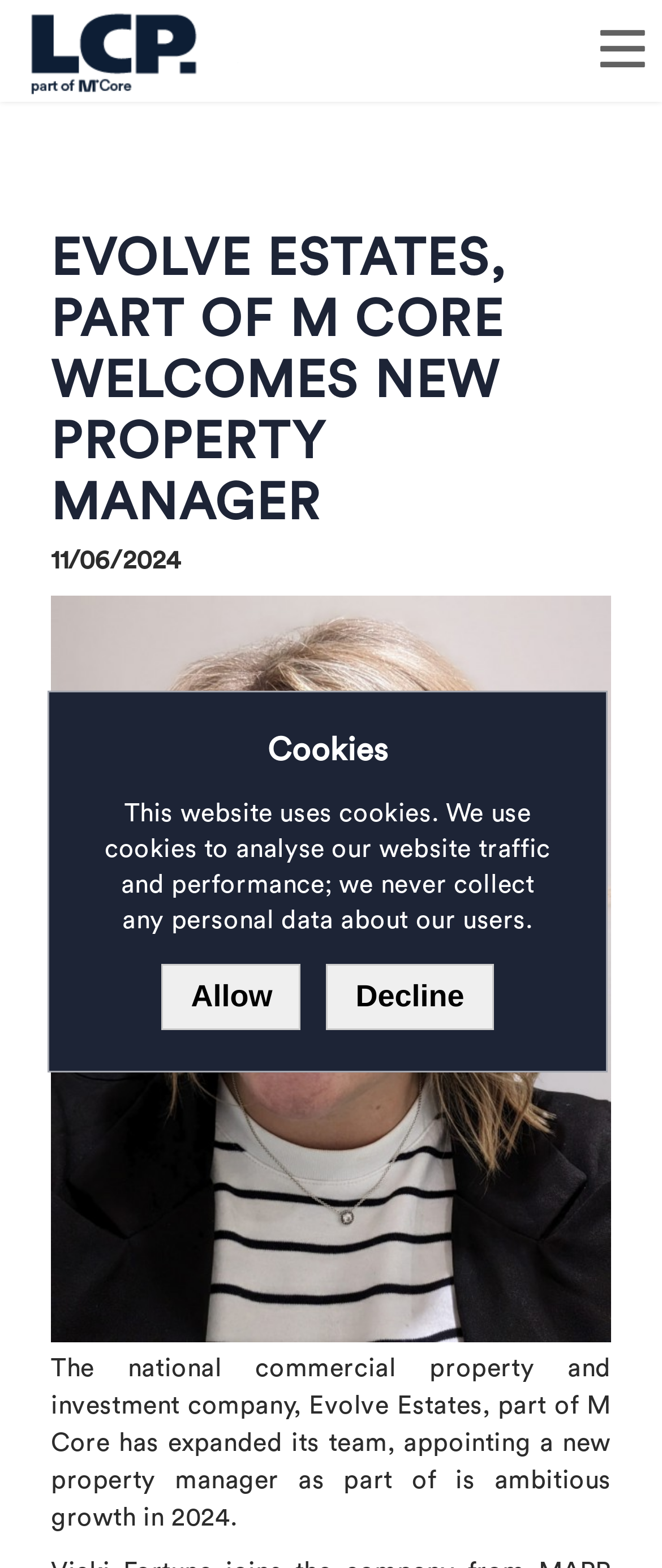Respond to the following question using a concise word or phrase: 
What is the purpose of cookies on this website?

Analyse website traffic and performance